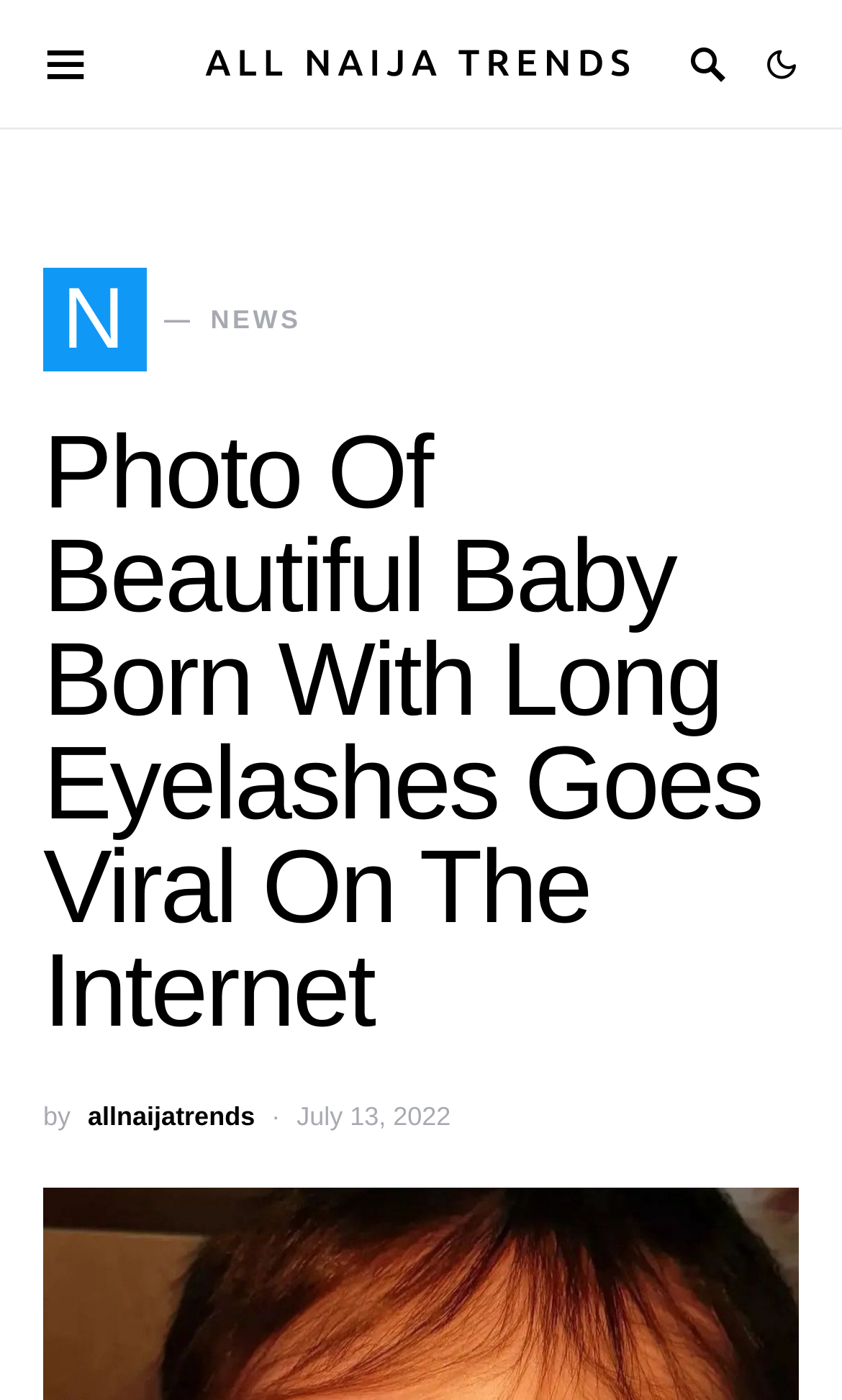What is the username of the website on social media?
Refer to the image and answer the question using a single word or phrase.

allnaijatrends